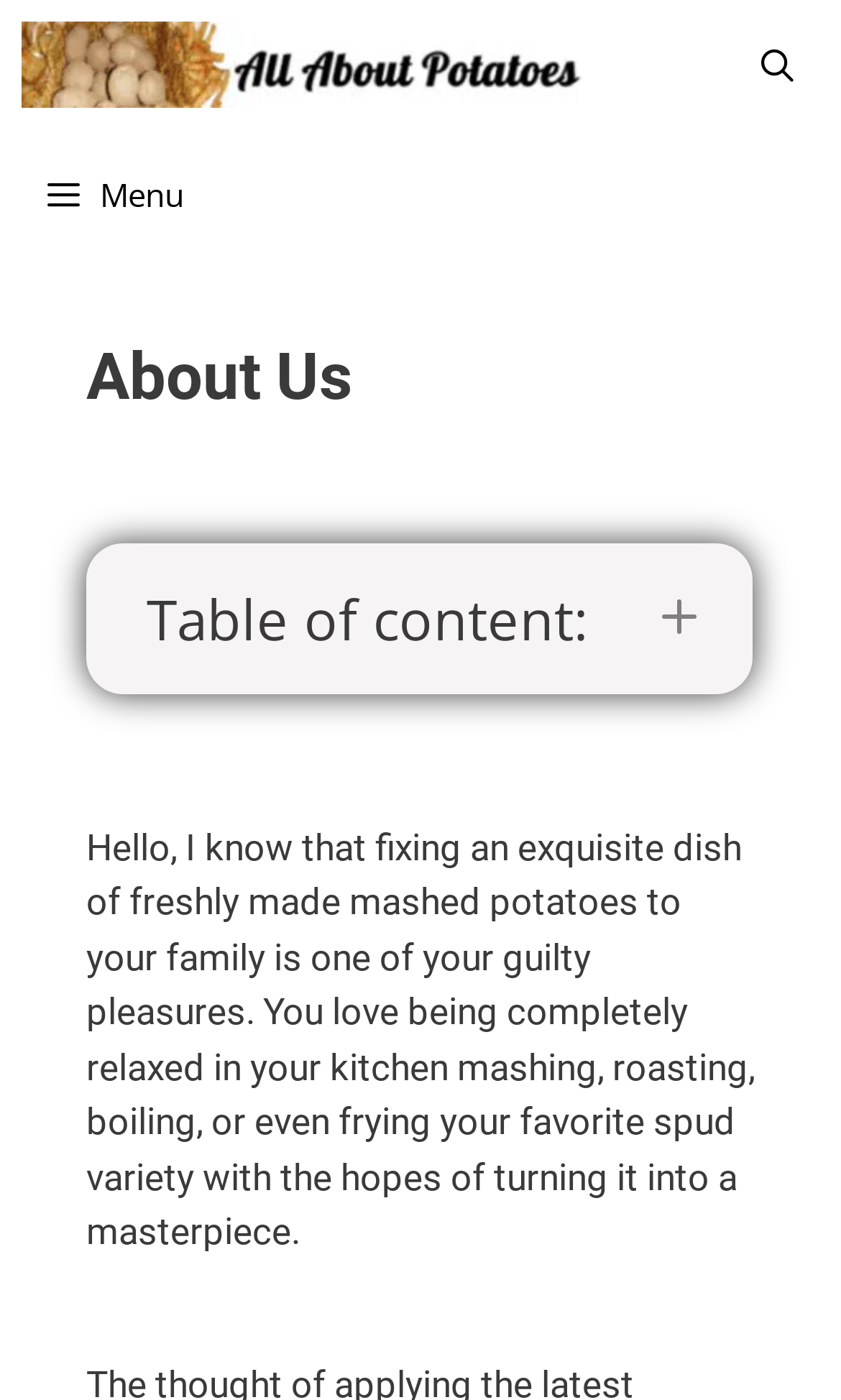Is there a search function on this webpage?
Please use the image to provide a one-word or short phrase answer.

Yes